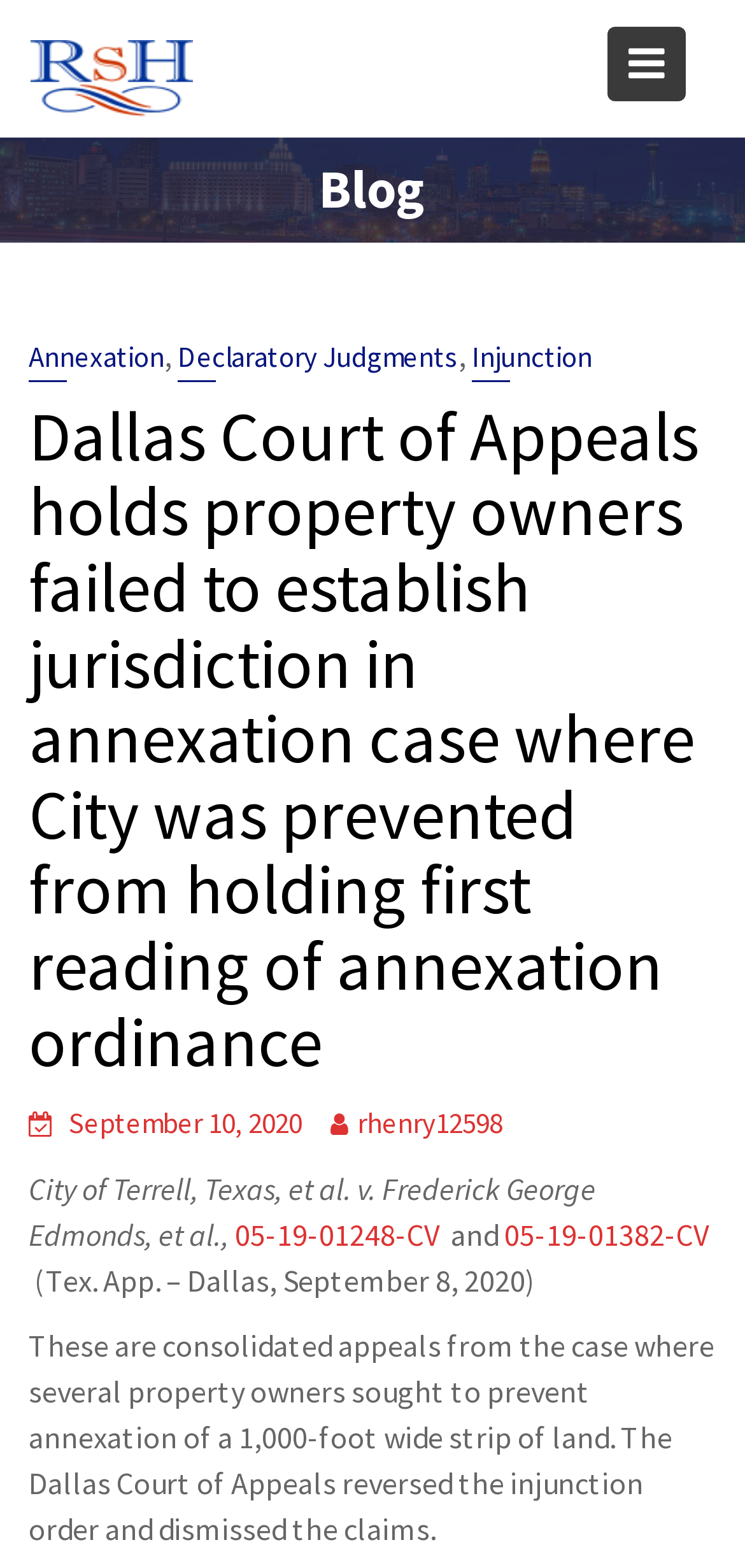How many consolidated appeals are mentioned in the blog post?
Please give a detailed and elaborate answer to the question.

The blog post mentions two consolidated appeals, which are '05-19-01248-CV' and '05-19-01382-CV', as indicated by the links and the surrounding text.